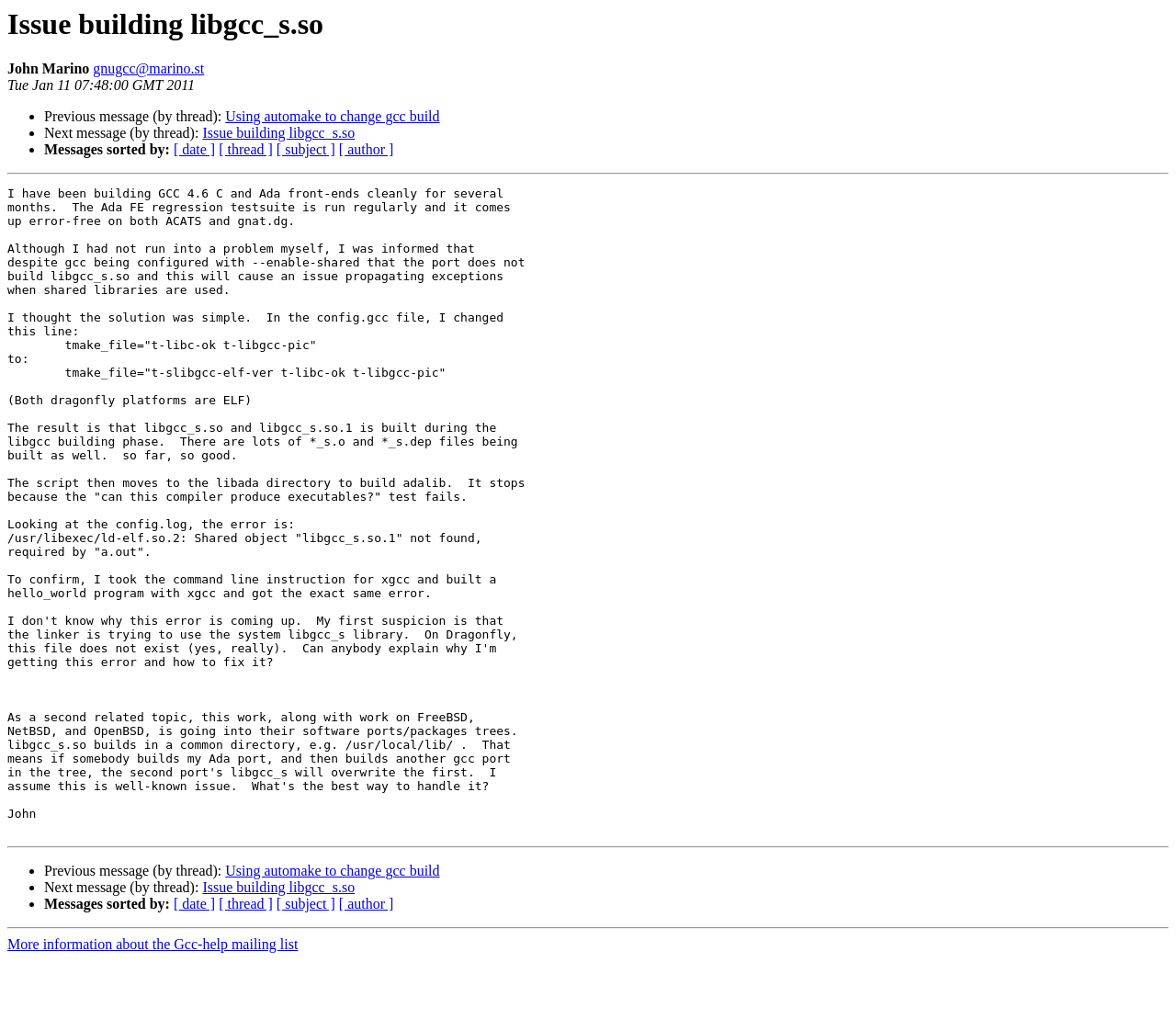Who is the author of the post?
Provide a well-explained and detailed answer to the question.

The author of the post is John Marino, which can be found at the top of the webpage, next to the timestamp 'Tue Jan 11 07:48:00 GMT 2011'.